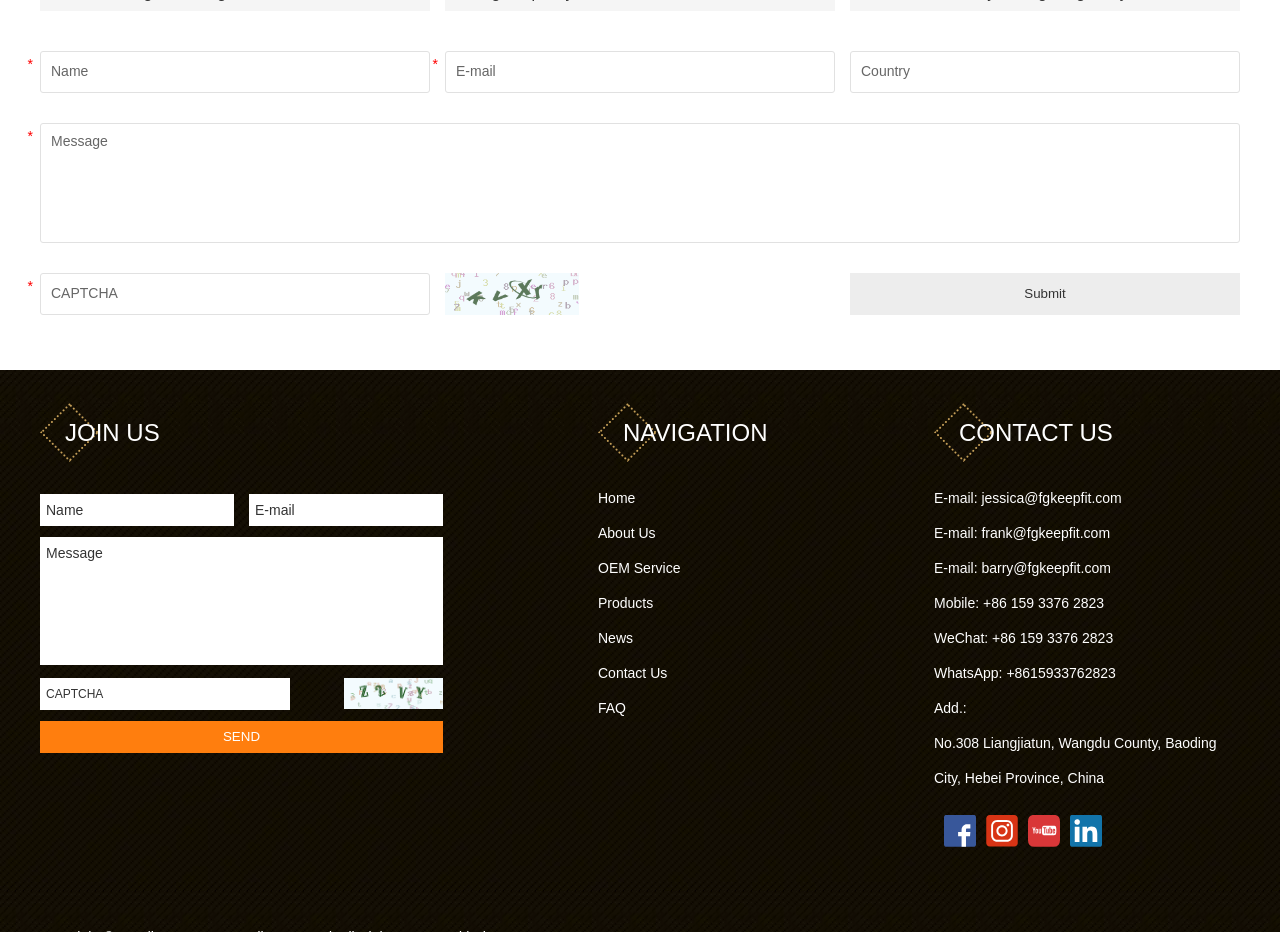Specify the bounding box coordinates of the region I need to click to perform the following instruction: "Send a message". The coordinates must be four float numbers in the range of 0 to 1, i.e., [left, top, right, bottom].

[0.031, 0.773, 0.346, 0.808]